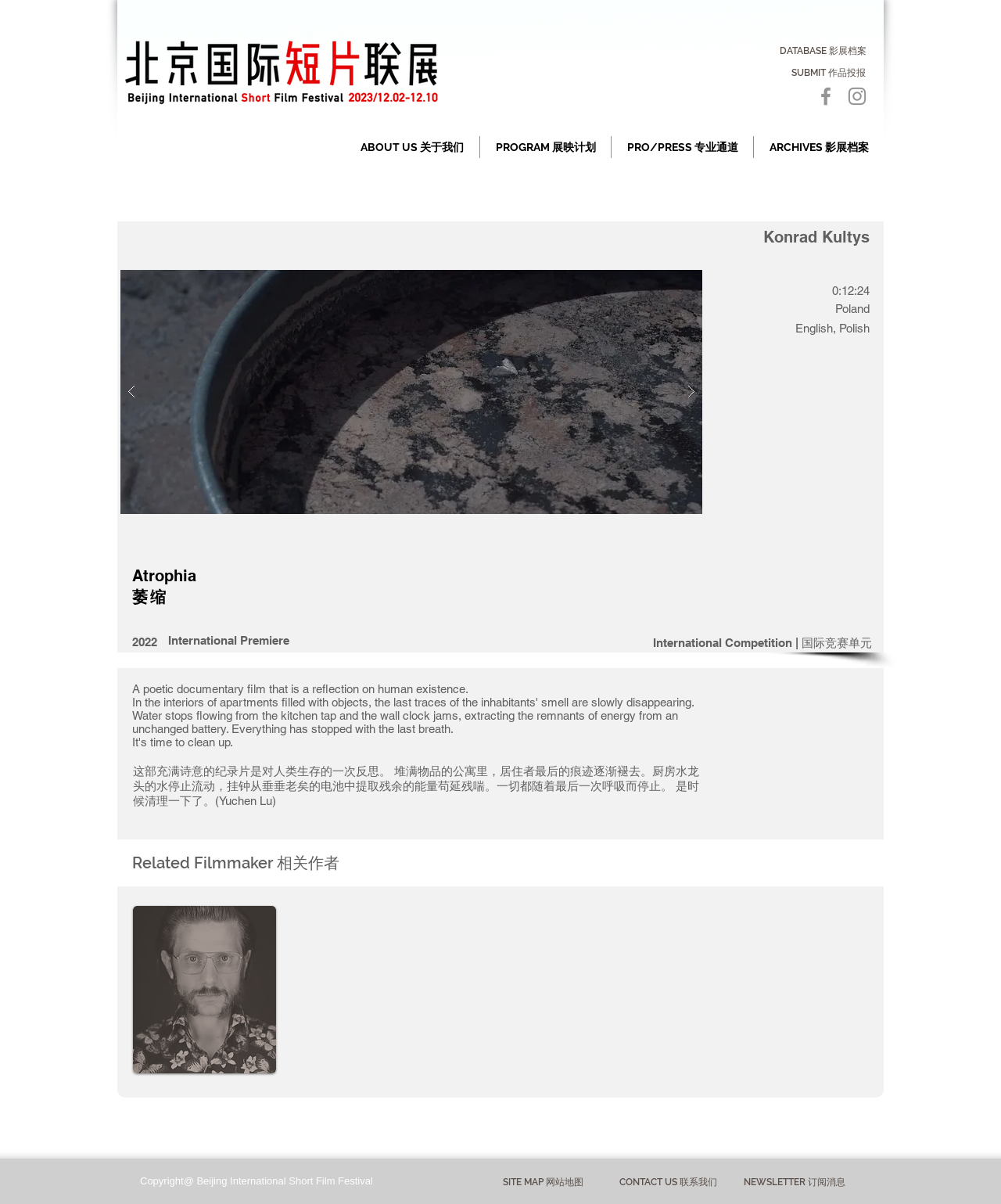What is the language of the film?
Using the image as a reference, answer the question with a short word or phrase.

English, Polish